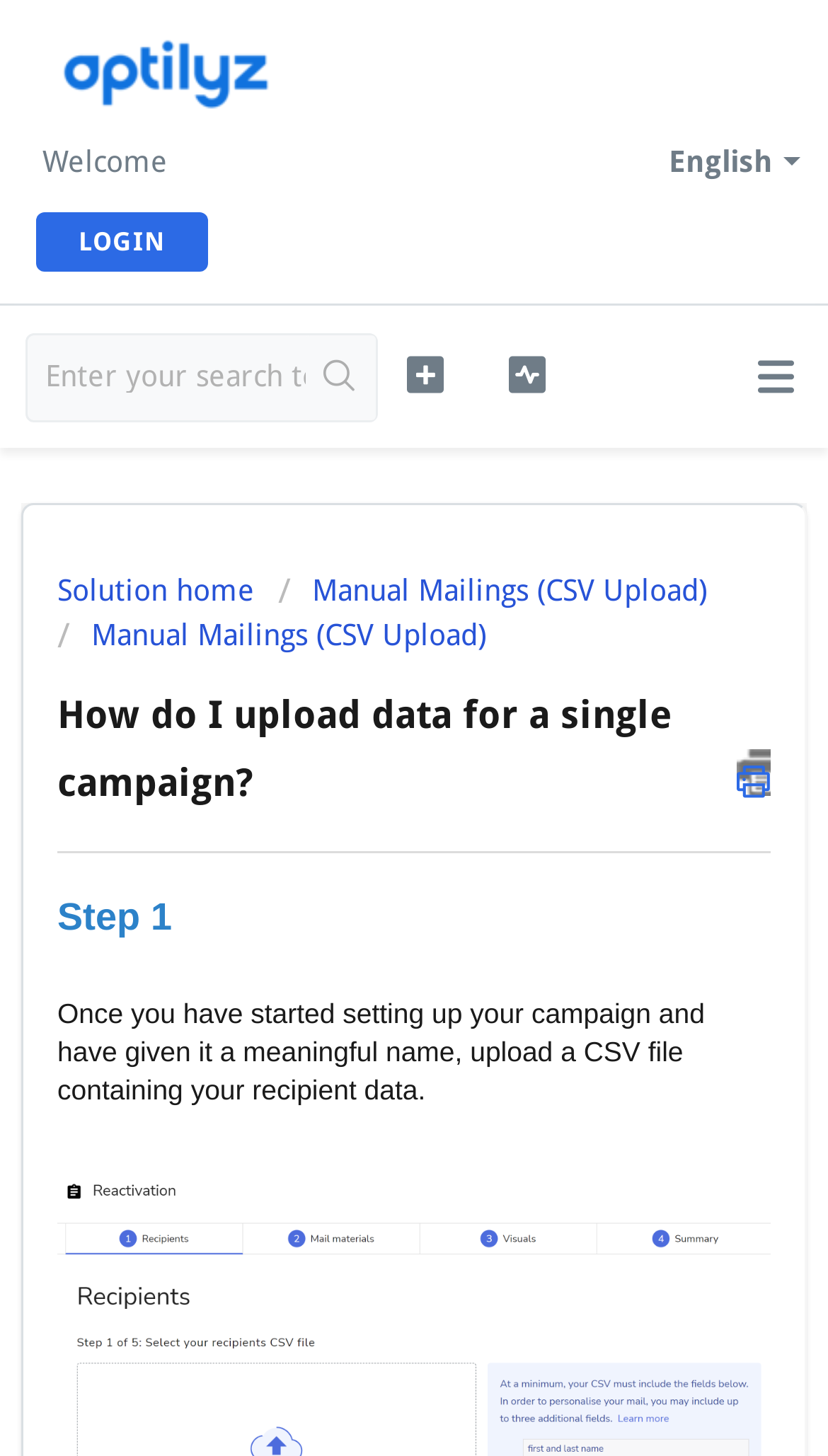Provide a short, one-word or phrase answer to the question below:
What is the name of the help center section?

Automated Direct Mail